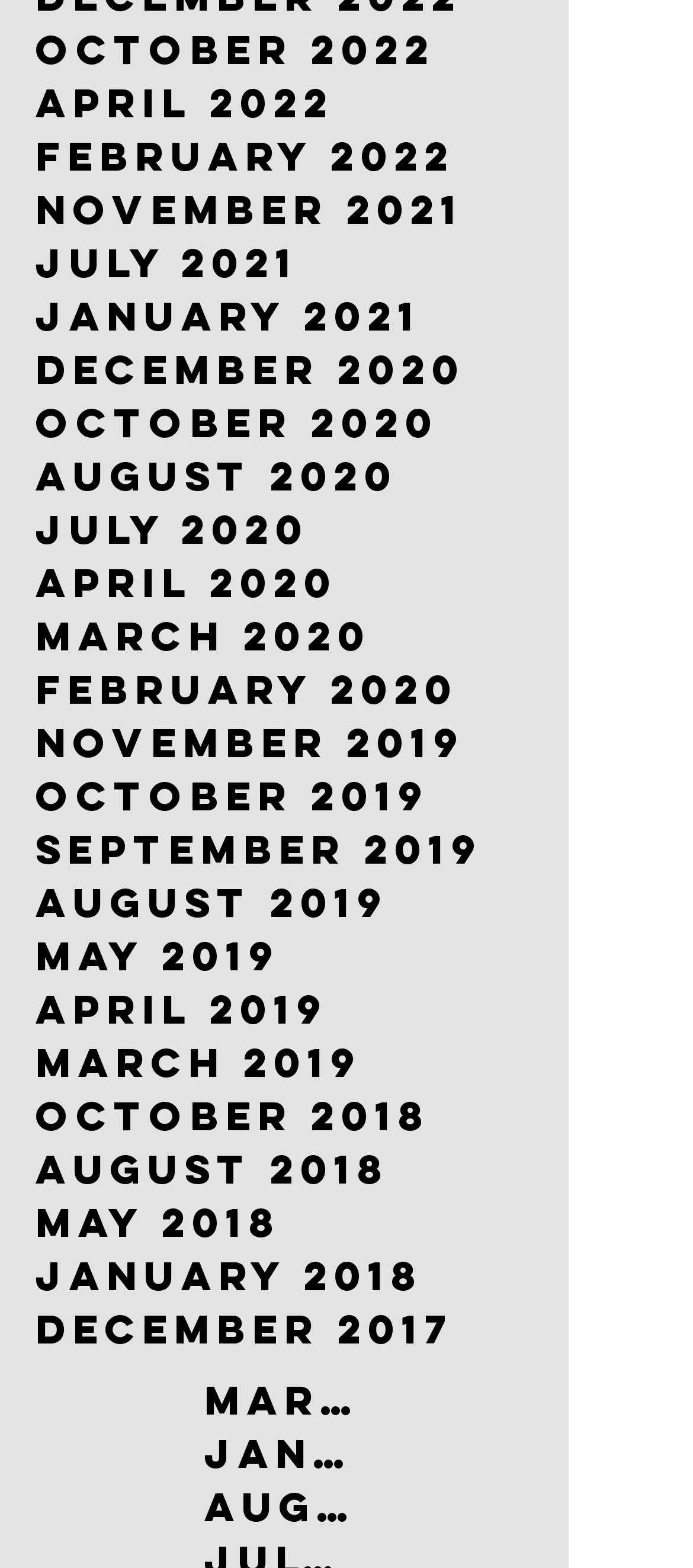Using the description: "August 2019", determine the UI element's bounding box coordinates. Ensure the coordinates are in the format of four float numbers between 0 and 1, i.e., [left, top, right, bottom].

[0.051, 0.558, 0.769, 0.592]